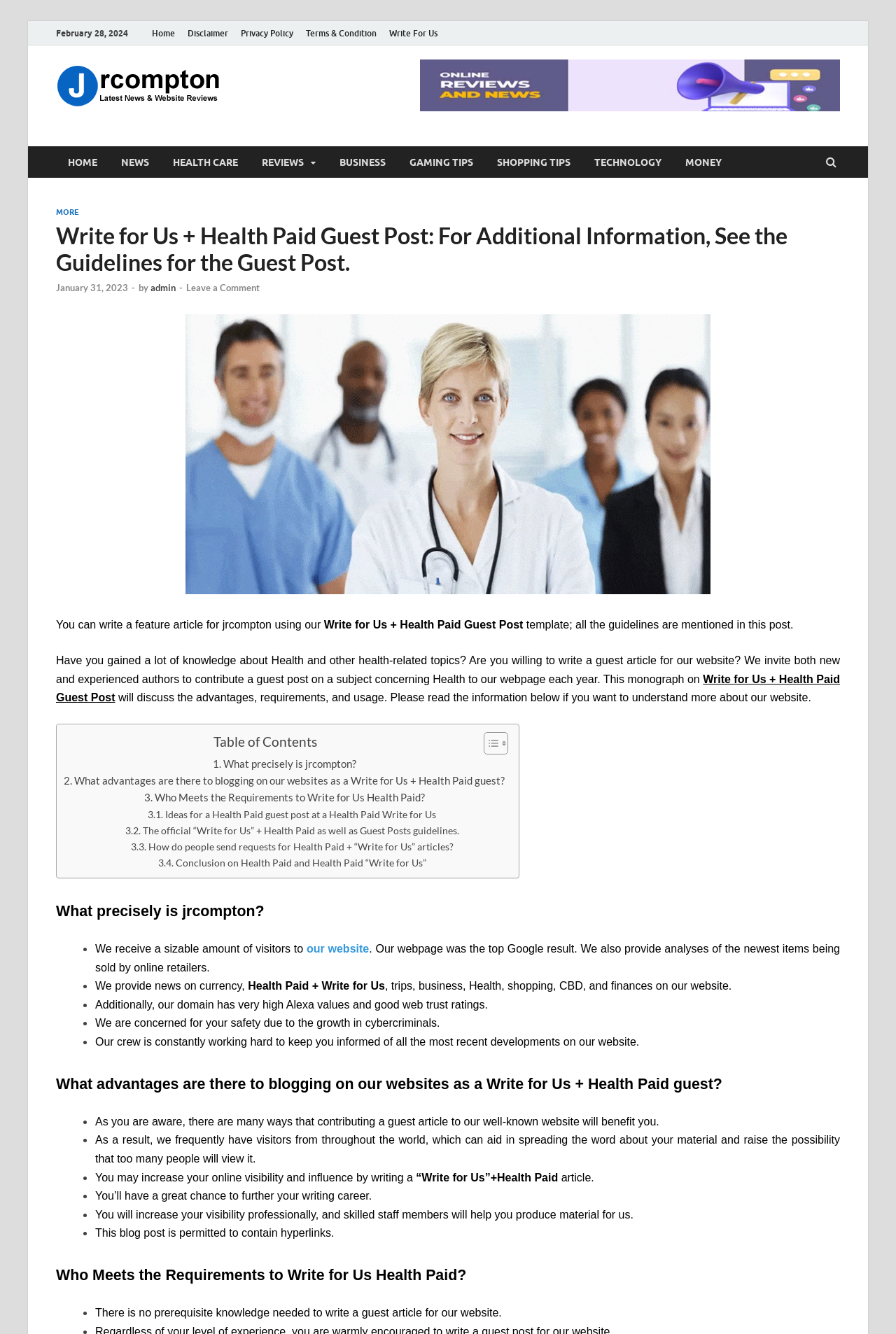Determine the bounding box coordinates for the clickable element to execute this instruction: "Click on the 'HOME' link". Provide the coordinates as four float numbers between 0 and 1, i.e., [left, top, right, bottom].

[0.062, 0.11, 0.122, 0.133]